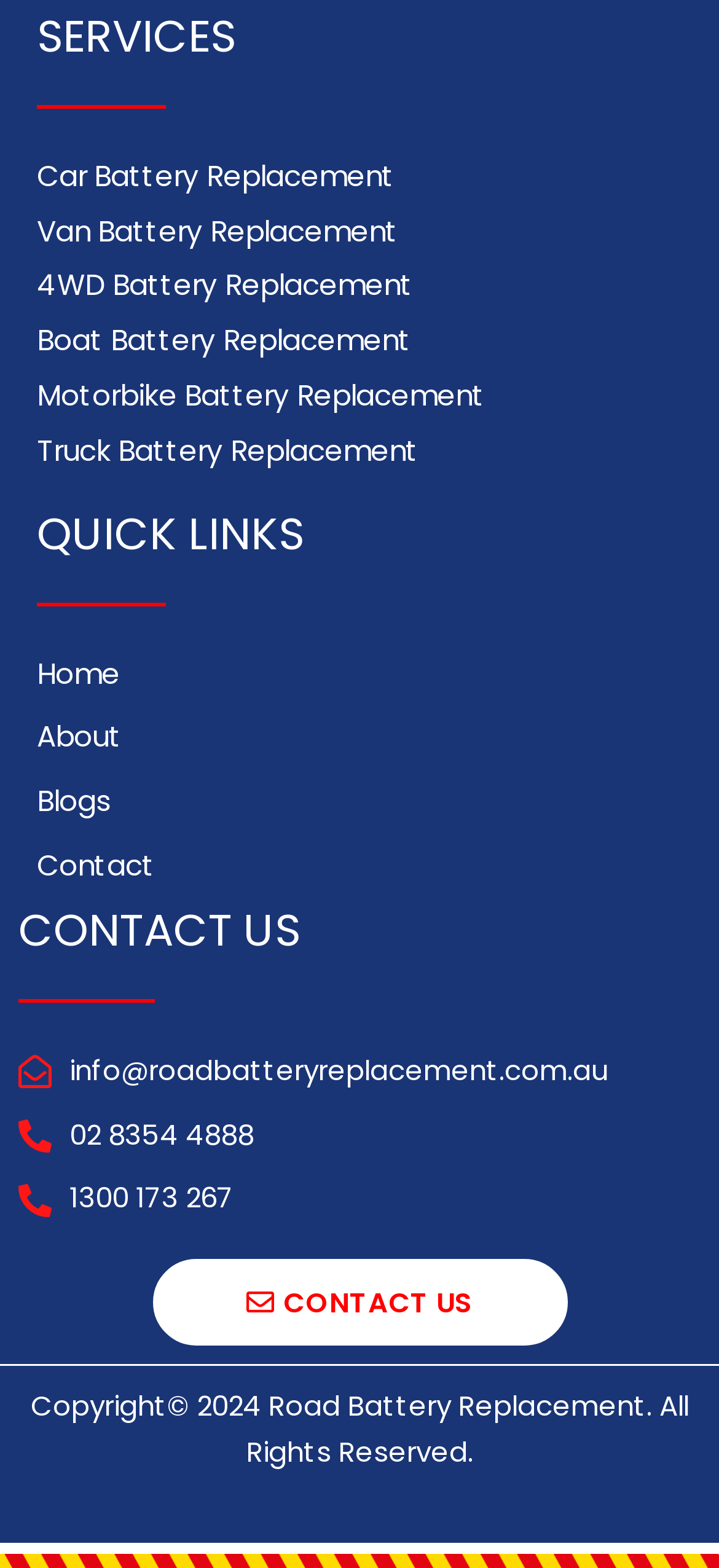Determine the bounding box coordinates for the clickable element to execute this instruction: "Click on Car Battery Replacement". Provide the coordinates as four float numbers between 0 and 1, i.e., [left, top, right, bottom].

[0.051, 0.099, 0.874, 0.128]